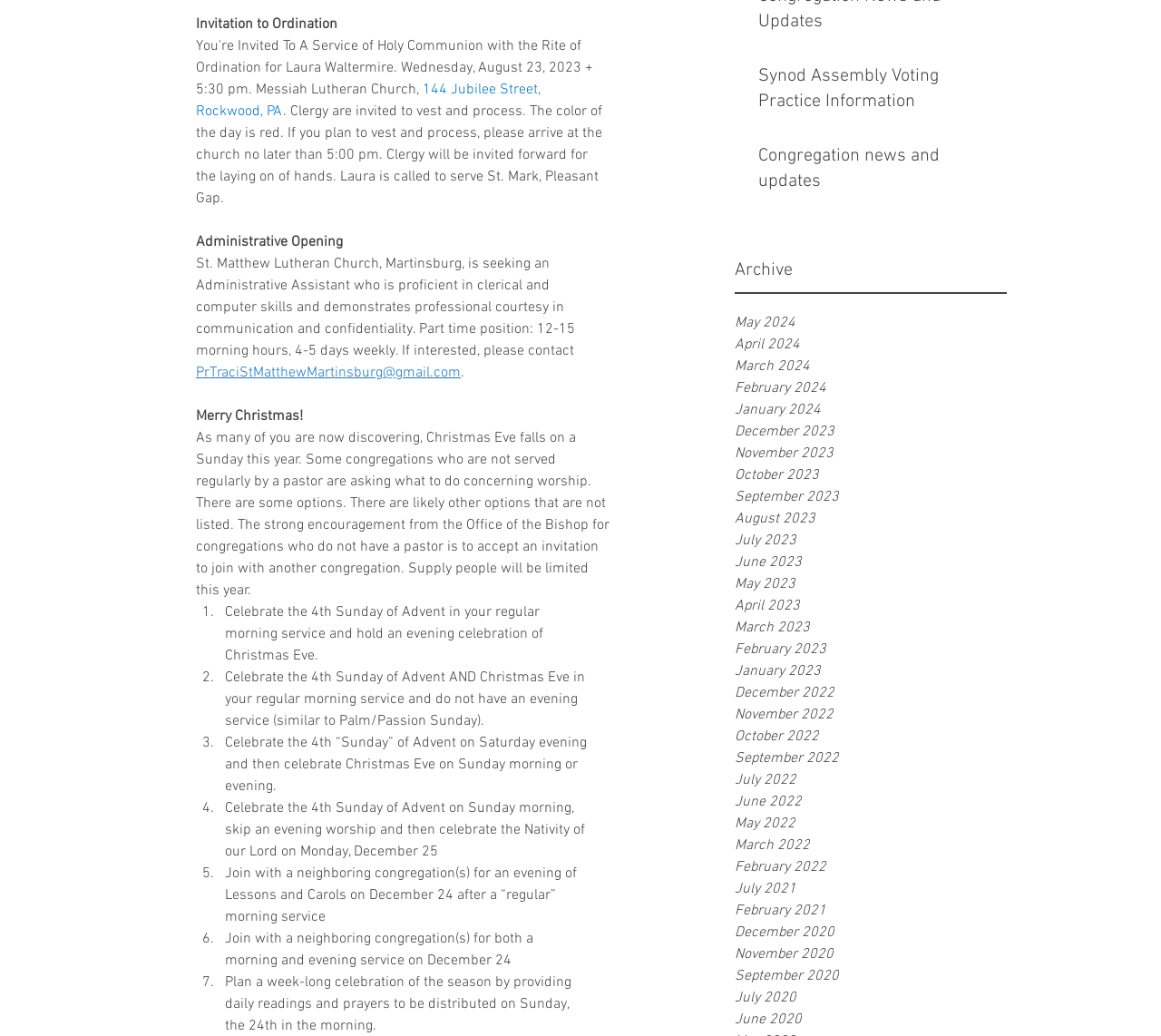Using the element description October 2023, predict the bounding box coordinates for the UI element. Provide the coordinates in (top-left x, top-left y, bottom-right x, bottom-right y) format with values ranging from 0 to 1.

[0.633, 0.448, 0.867, 0.469]